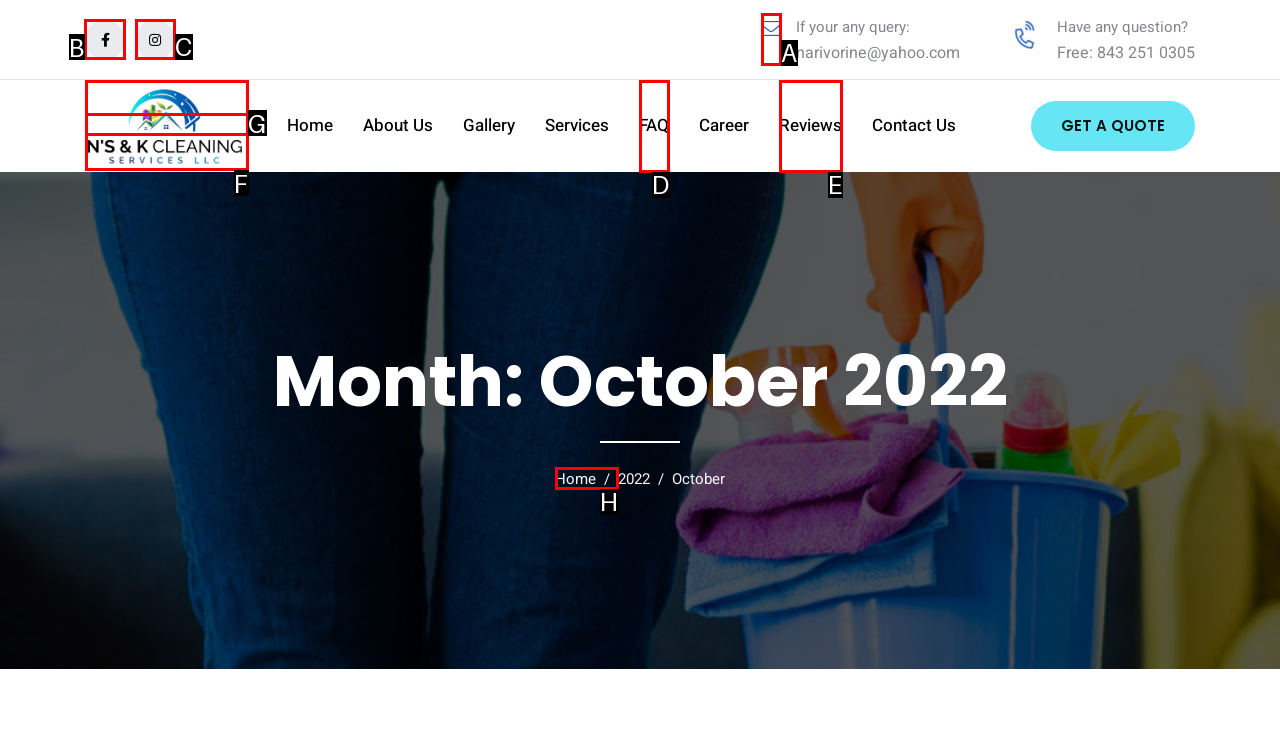Tell me which one HTML element I should click to complete the following instruction: Click the Facebook icon
Answer with the option's letter from the given choices directly.

B